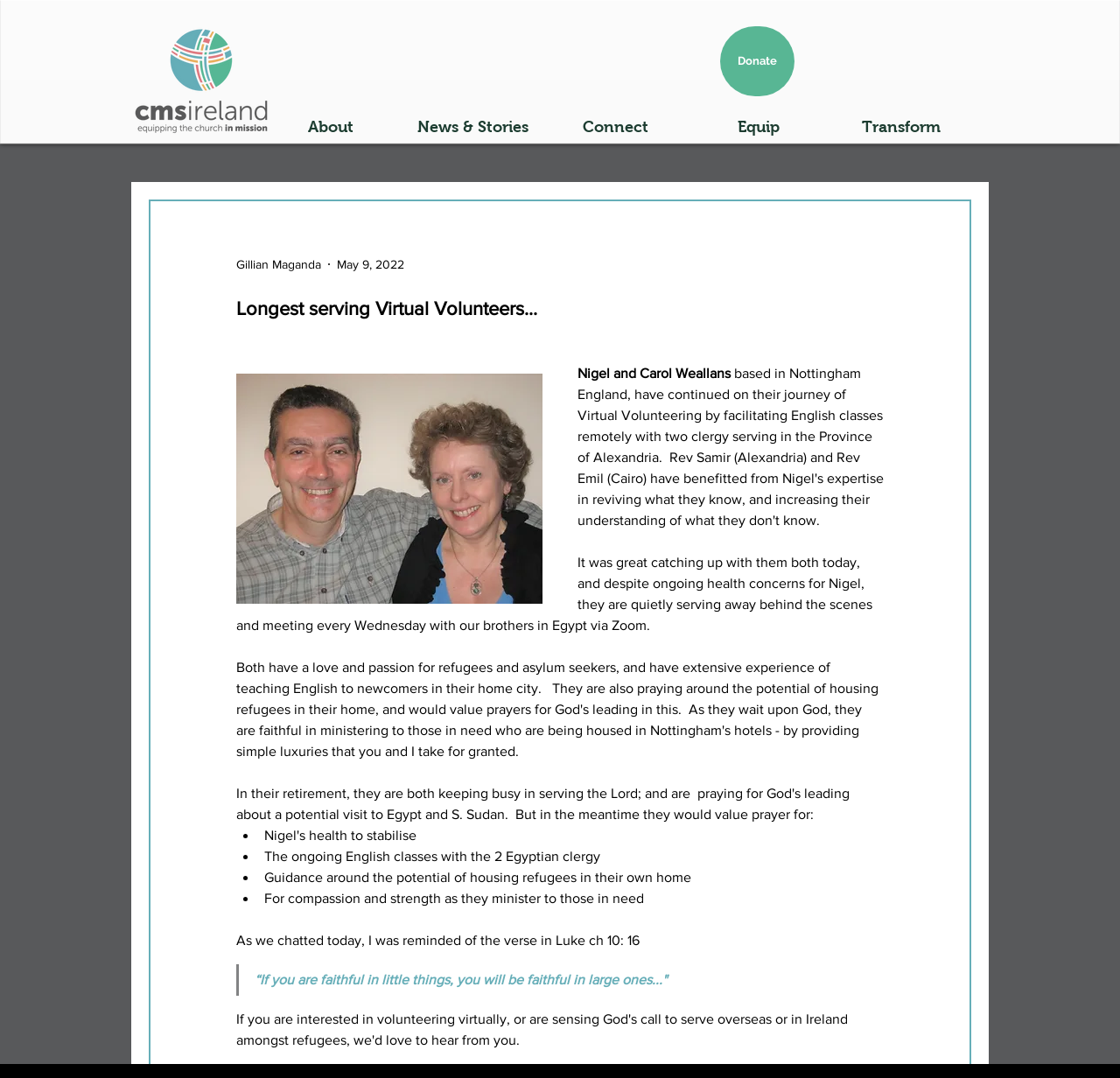Find and provide the bounding box coordinates for the UI element described here: "Equip". The coordinates should be given as four float numbers between 0 and 1: [left, top, right, bottom].

[0.613, 0.106, 0.741, 0.13]